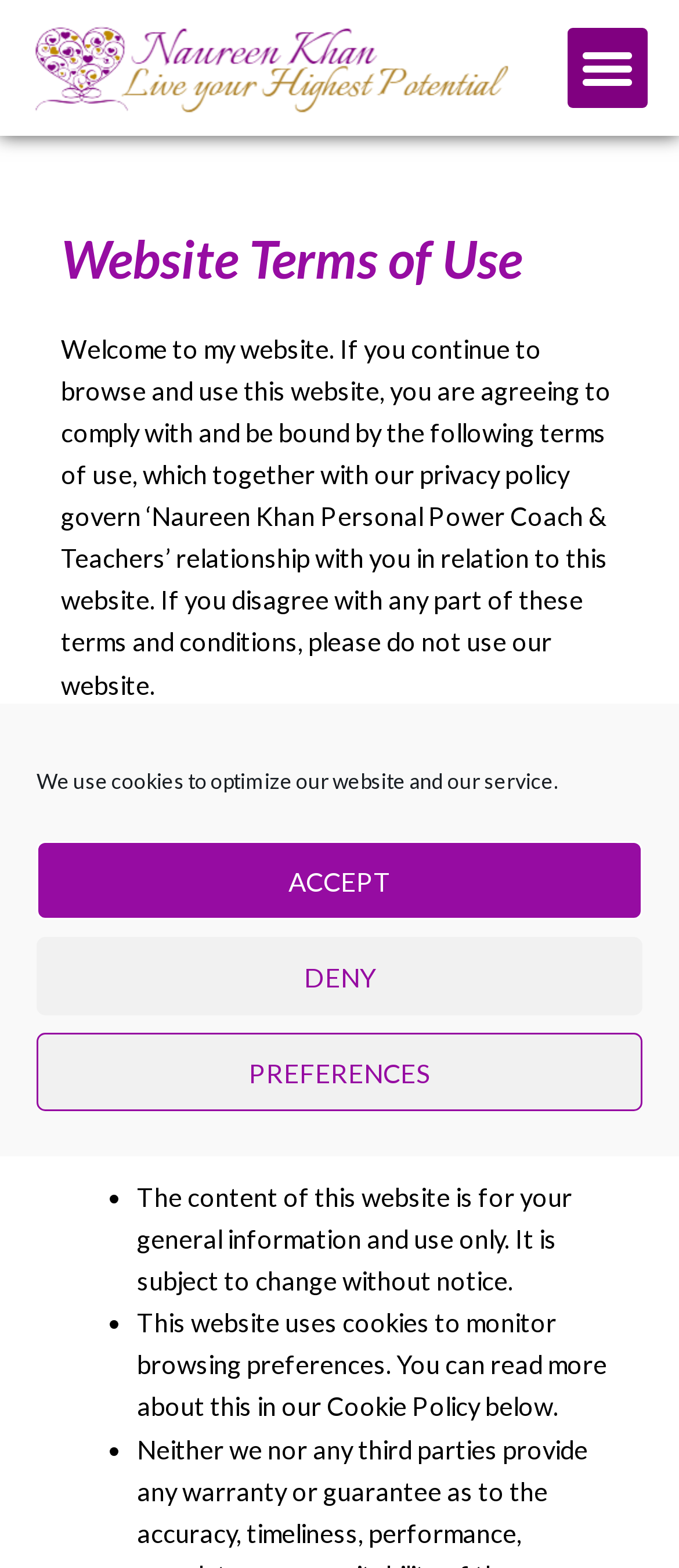Based on the element description "Menu", predict the bounding box coordinates of the UI element.

None